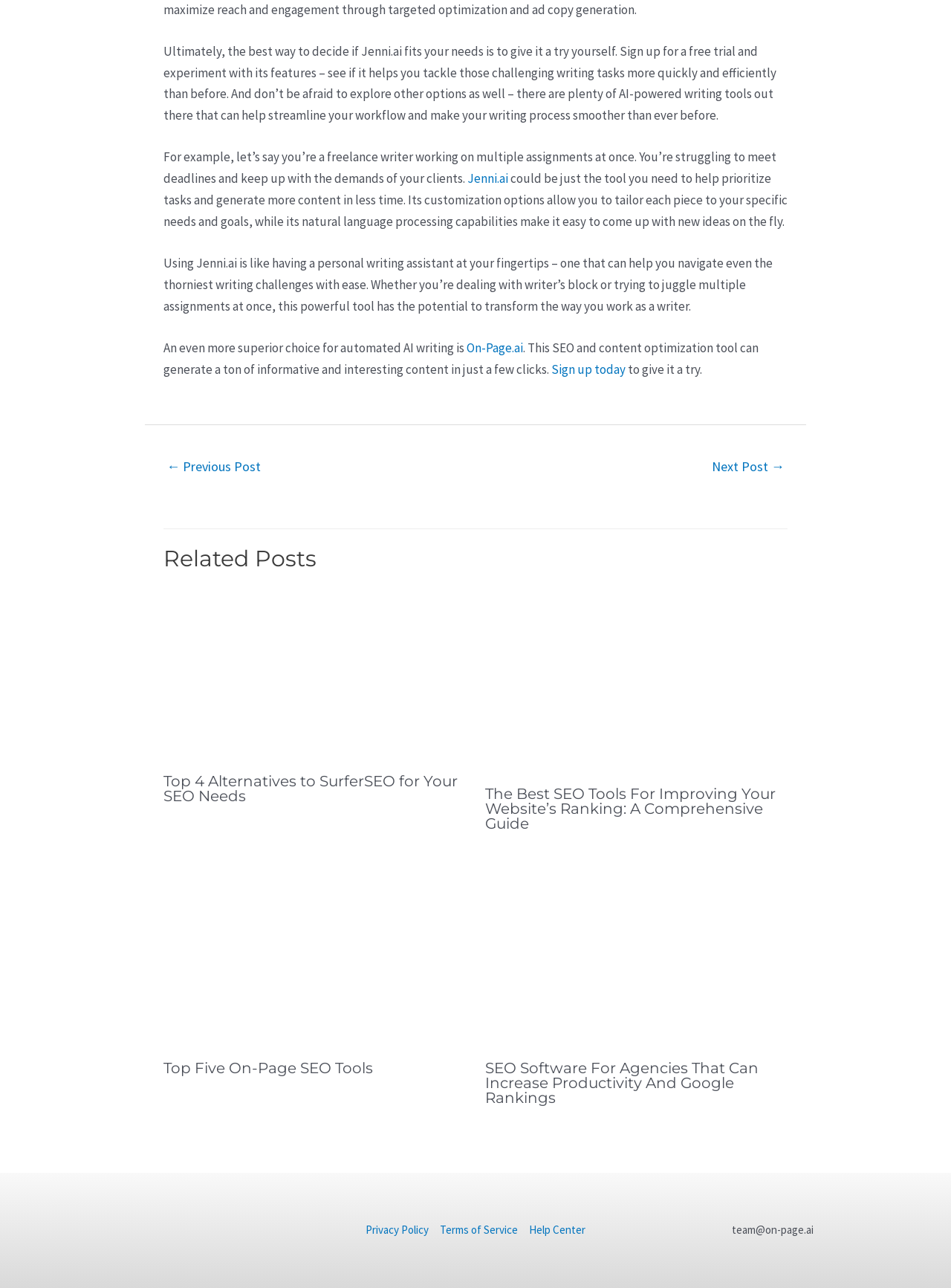Please answer the following question as detailed as possible based on the image: 
What is the tool mentioned in the first paragraph?

The first paragraph mentions a tool that can help with writing tasks, and the text 'Sign up for a free trial and experiment with its features' suggests that the tool is Jenni.ai.